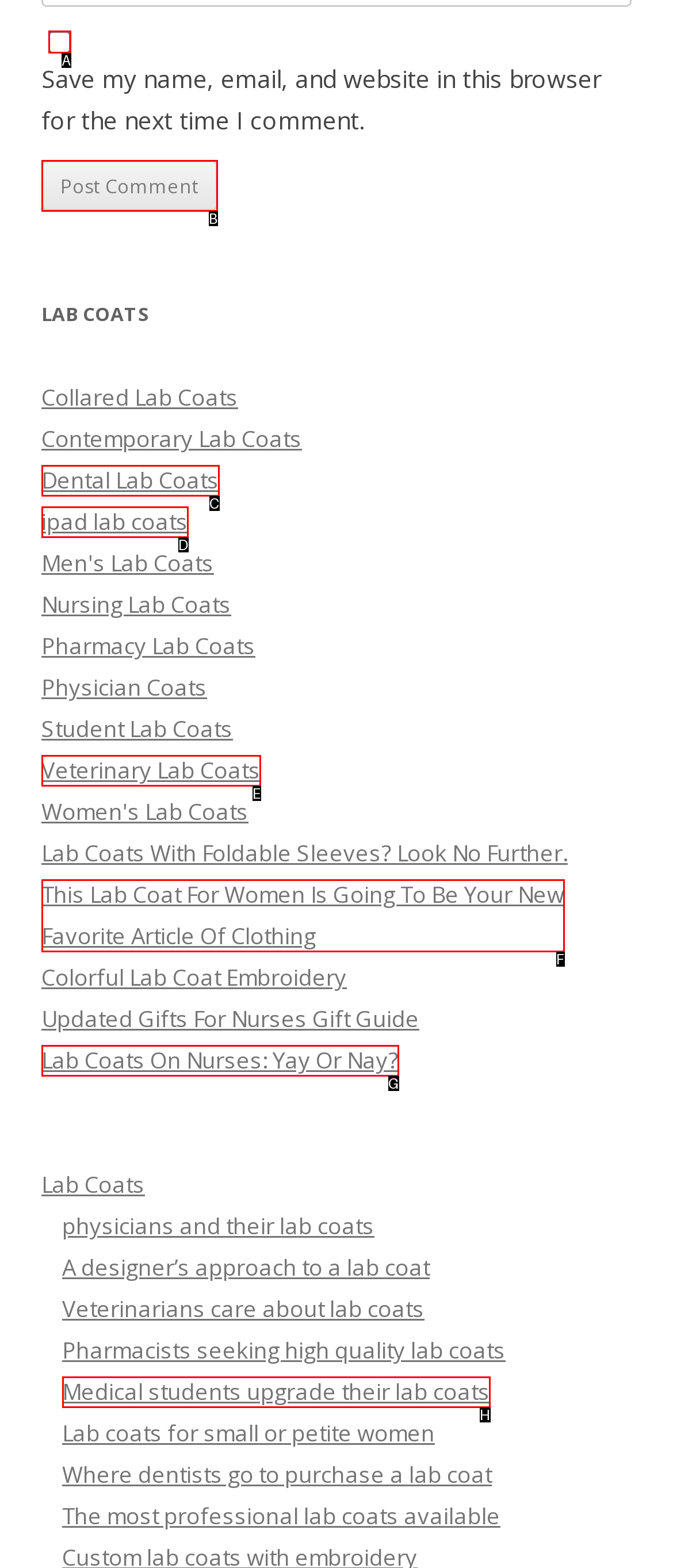Which HTML element among the options matches this description: title="rss"? Answer with the letter representing your choice.

None